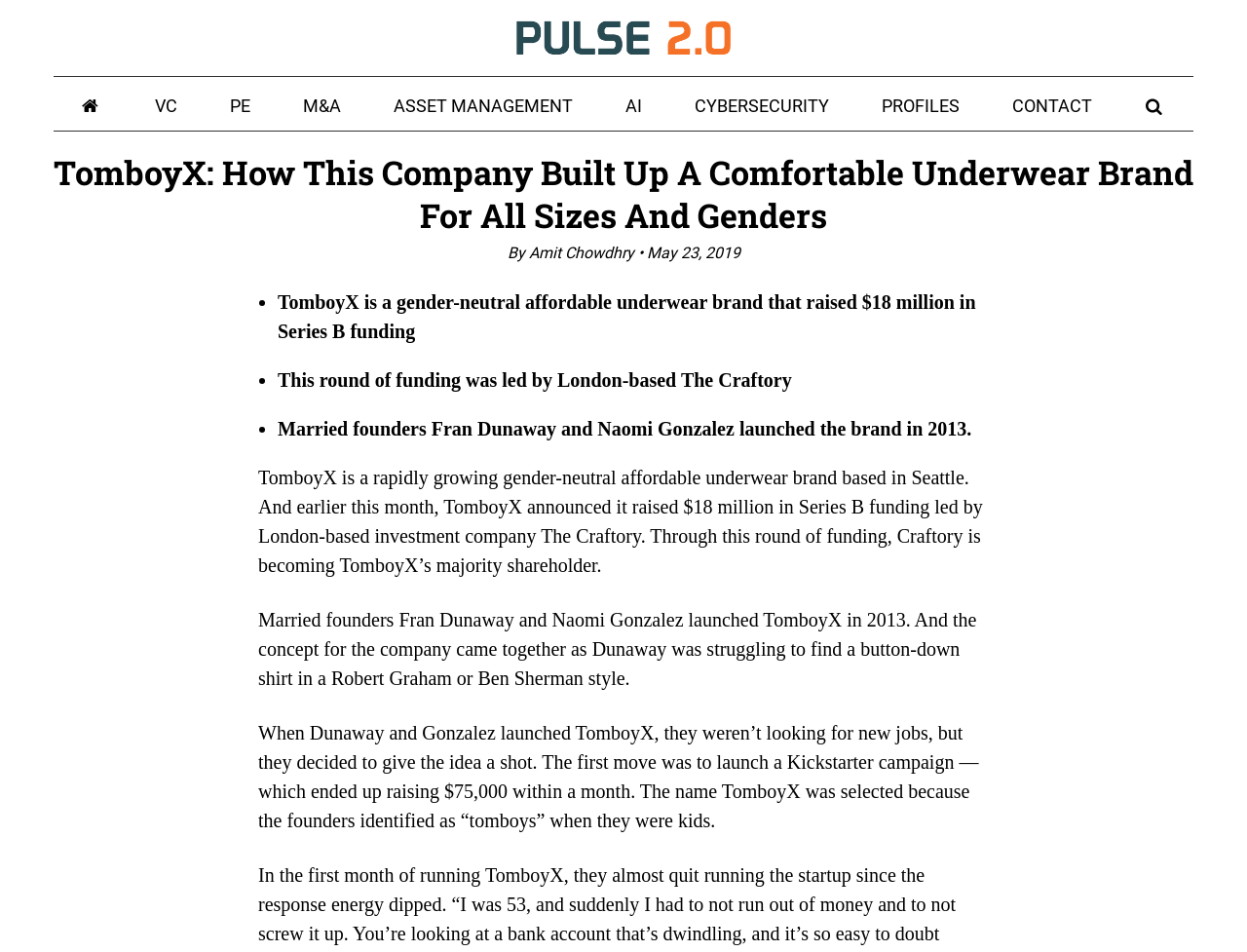Determine the bounding box coordinates for the UI element matching this description: "Accessibility statement".

None